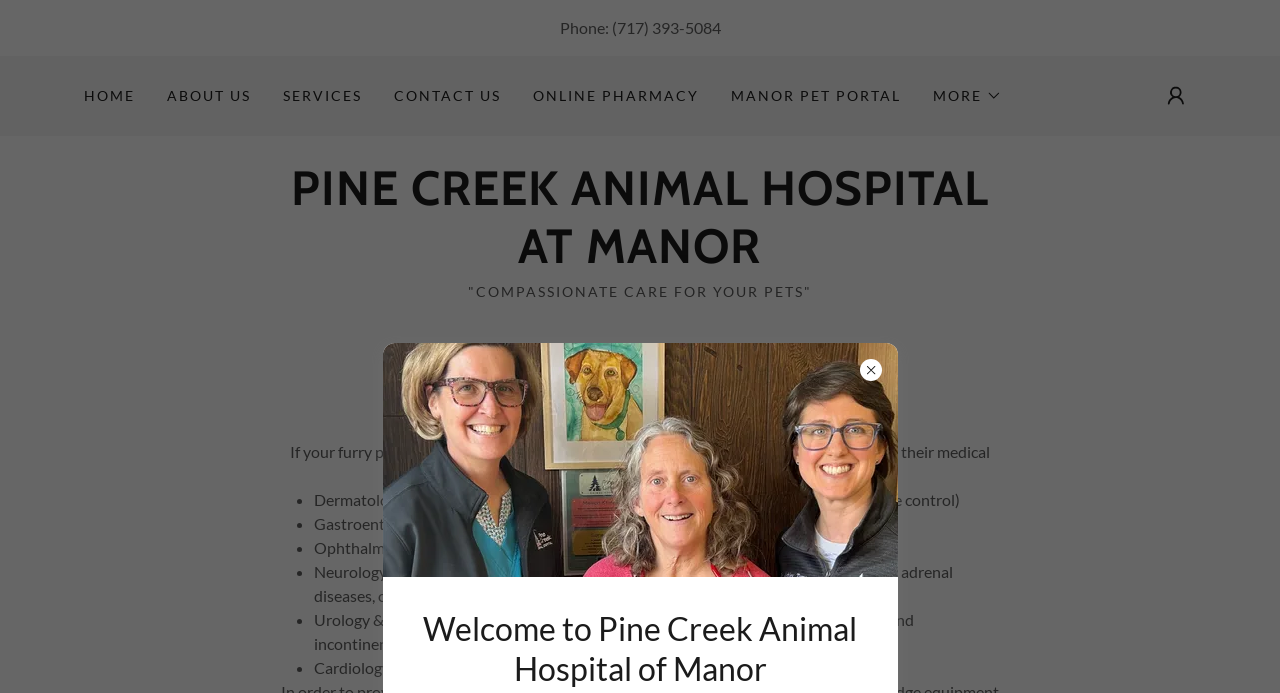Summarize the webpage with a detailed and informative caption.

The webpage appears to be a veterinary clinic's website, specifically Pine Creek Animal Hospital of Manor. At the top, there is a navigation menu with links to different sections of the website, including "HOME", "ABOUT US", "SERVICES", "CONTACT US", "ONLINE PHARMACY", and "MANOR PET PORTAL". Below the navigation menu, there is a section with the clinic's contact information, including a phone number and address.

The main content of the webpage is divided into two sections. On the left side, there is a section with a heading "Diagnosis and Treatment" and a brief description of the services provided by the clinic. Below this, there is a list of medical conditions and treatments offered, including dermatology, gastroenterology, ophthalmology, neurology, endocrinology, urology, and nephrology, and cardiology.

On the right side, there is a section with a heading "PINE CREEK ANIMAL HOSPITAL AT MANOR" and a subheading "COMPASSIONATE CARE FOR YOUR PETS". Below this, there is a brief description of the clinic's services and a call to action to make an appointment.

There are several images scattered throughout the webpage, including two small icons next to the navigation menu items and two larger images, one above the list of medical conditions and one below the clinic's description.